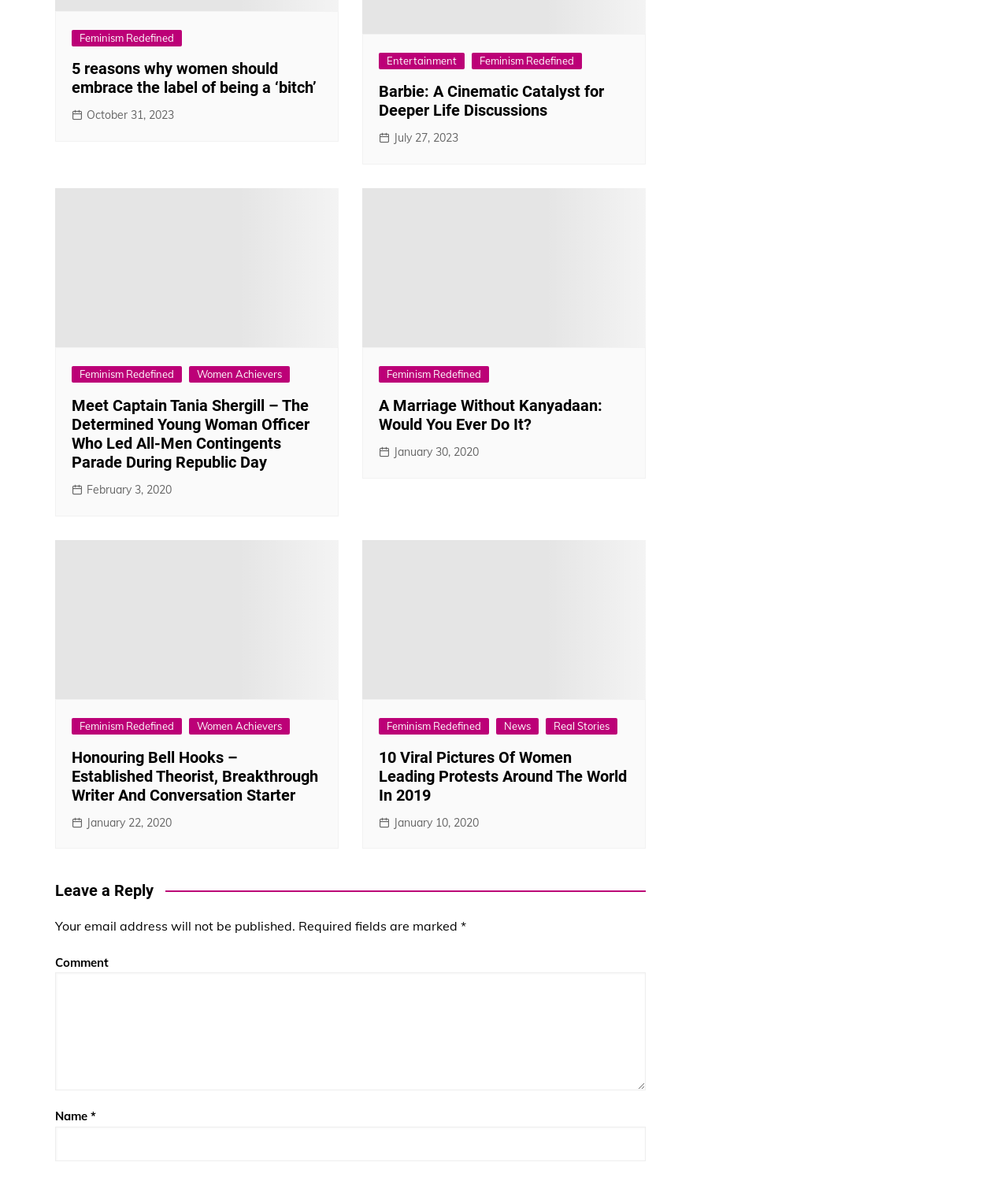Determine the bounding box coordinates of the target area to click to execute the following instruction: "Leave a reply."

[0.055, 0.748, 0.641, 0.765]